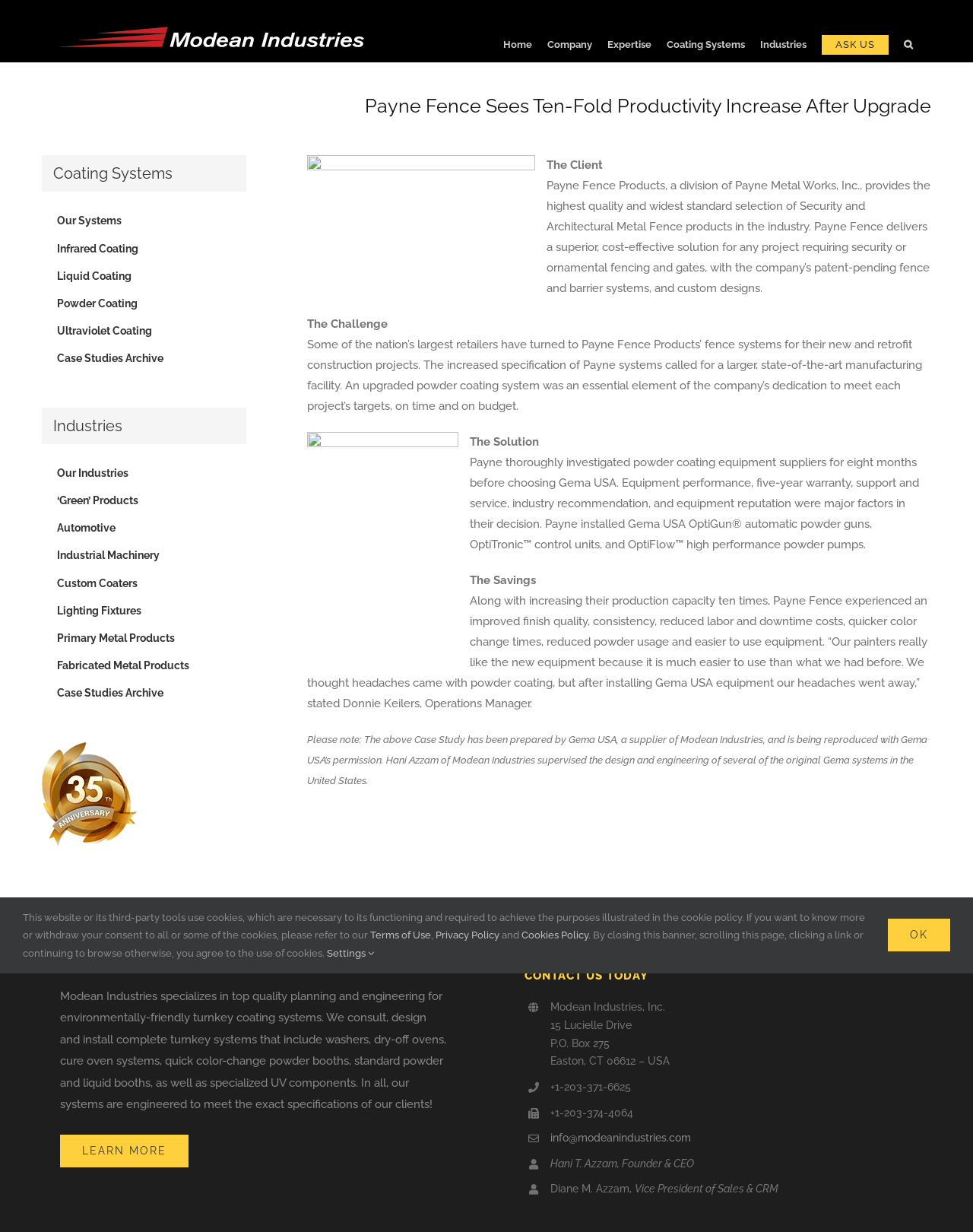Kindly determine the bounding box coordinates for the clickable area to achieve the given instruction: "Read the 'Making the Most of Unwanted Vehicle Towing' article".

None